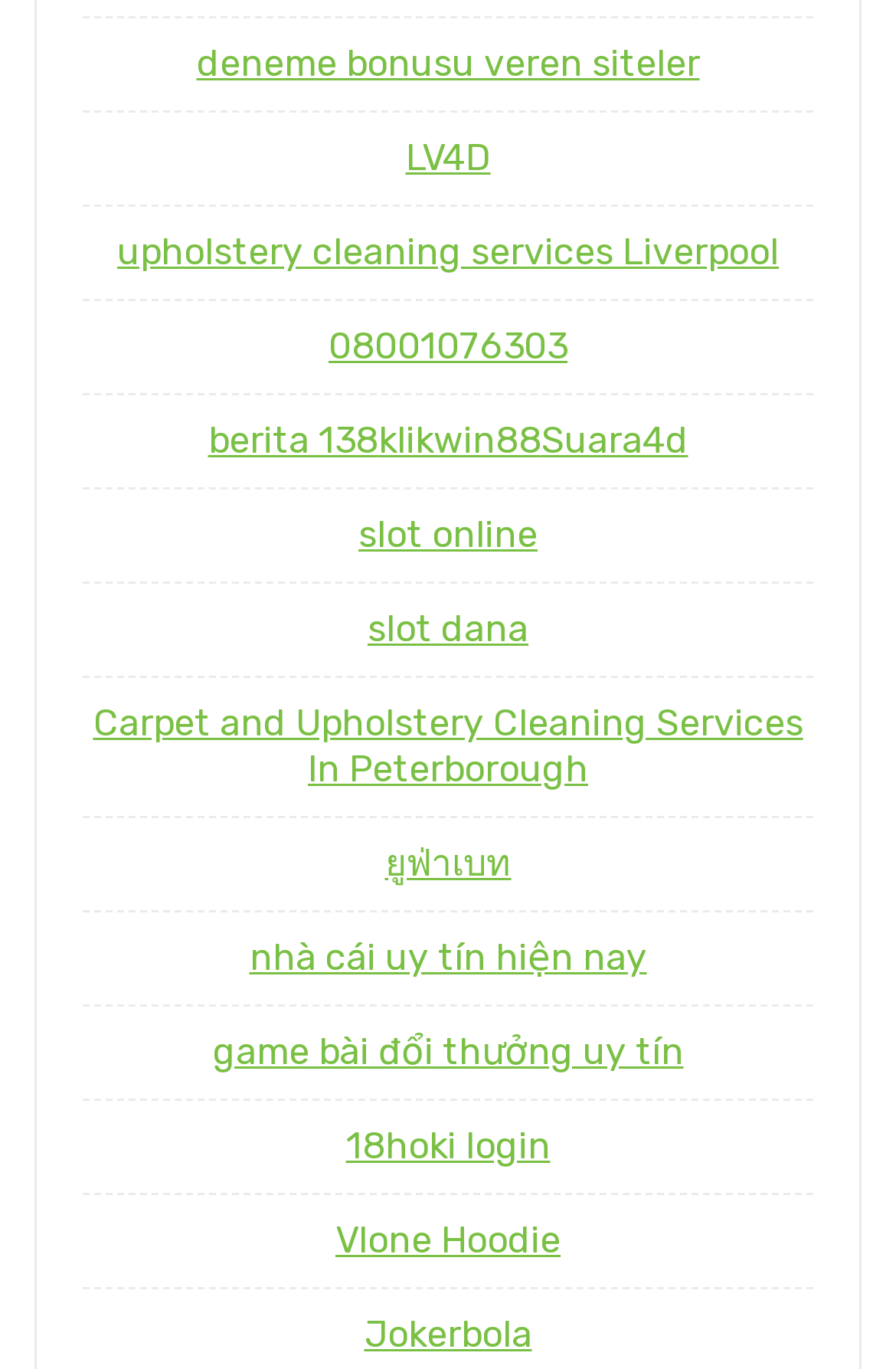Please answer the following question using a single word or phrase: How many links are on the webpage?

14